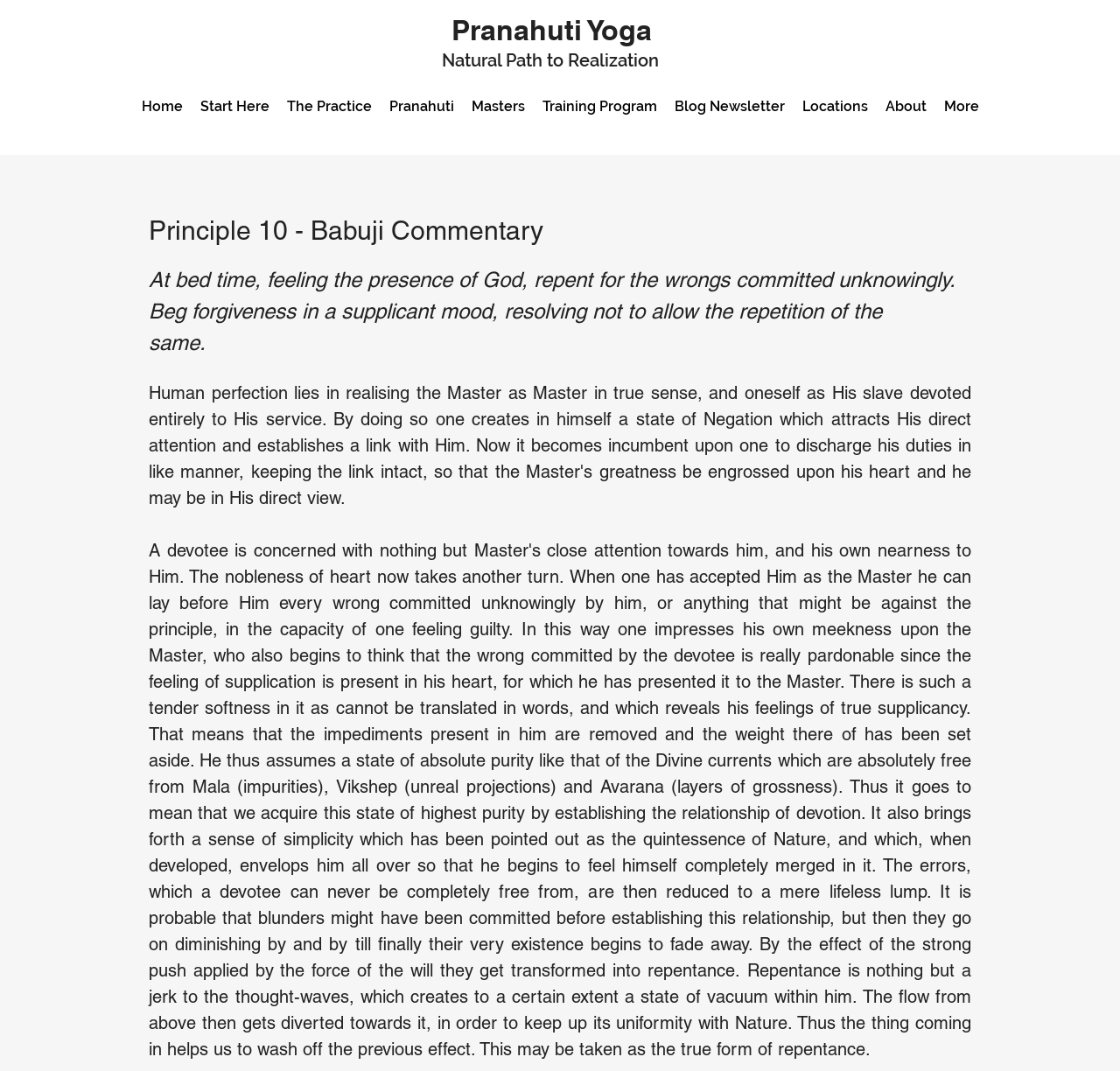Specify the bounding box coordinates of the area to click in order to execute this command: 'View the Blog Newsletter'. The coordinates should consist of four float numbers ranging from 0 to 1, and should be formatted as [left, top, right, bottom].

[0.594, 0.087, 0.708, 0.112]